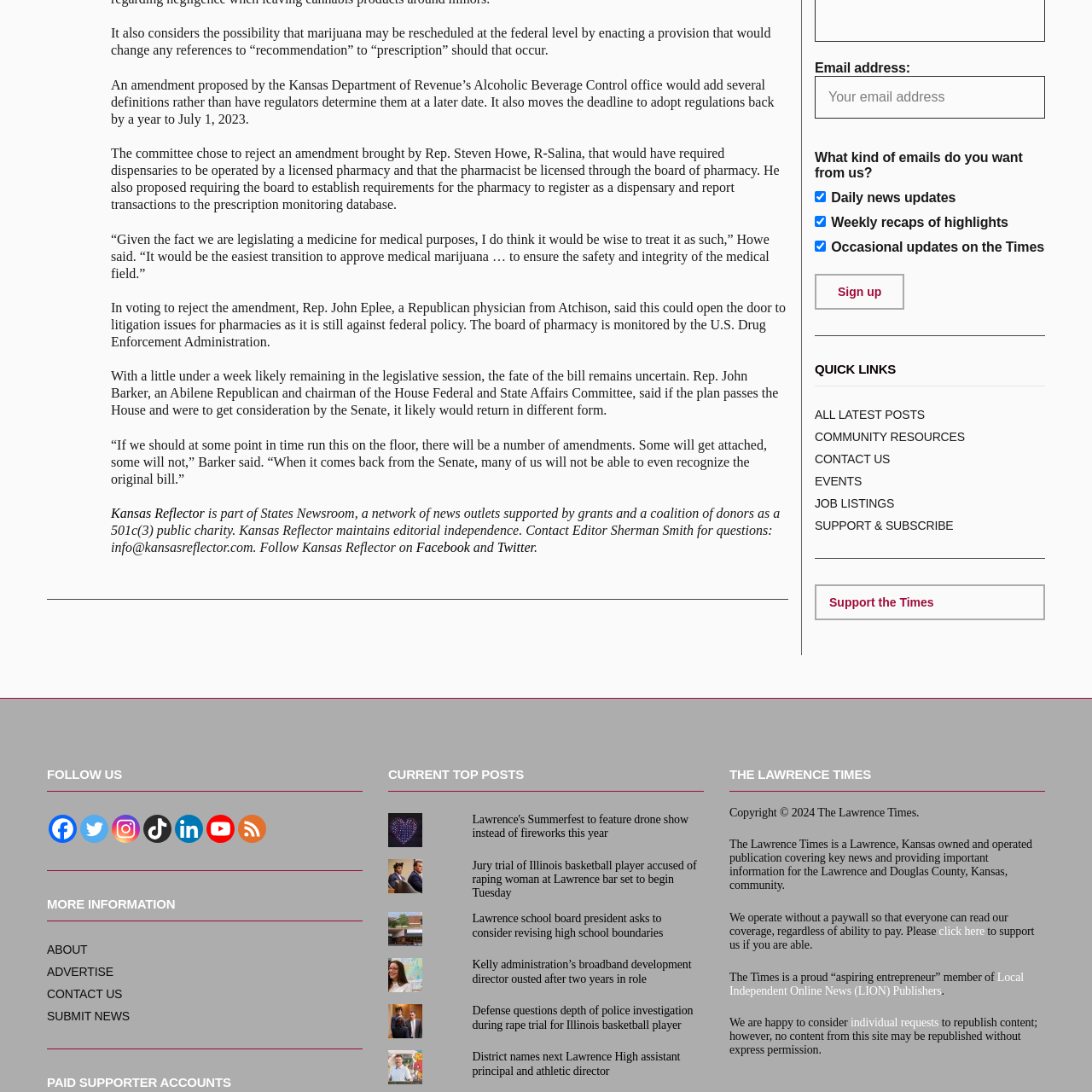Can you pinpoint the bounding box coordinates for the clickable element required for this instruction: "Discover sweets without artificial colorings"? The coordinates should be four float numbers between 0 and 1, i.e., [left, top, right, bottom].

None